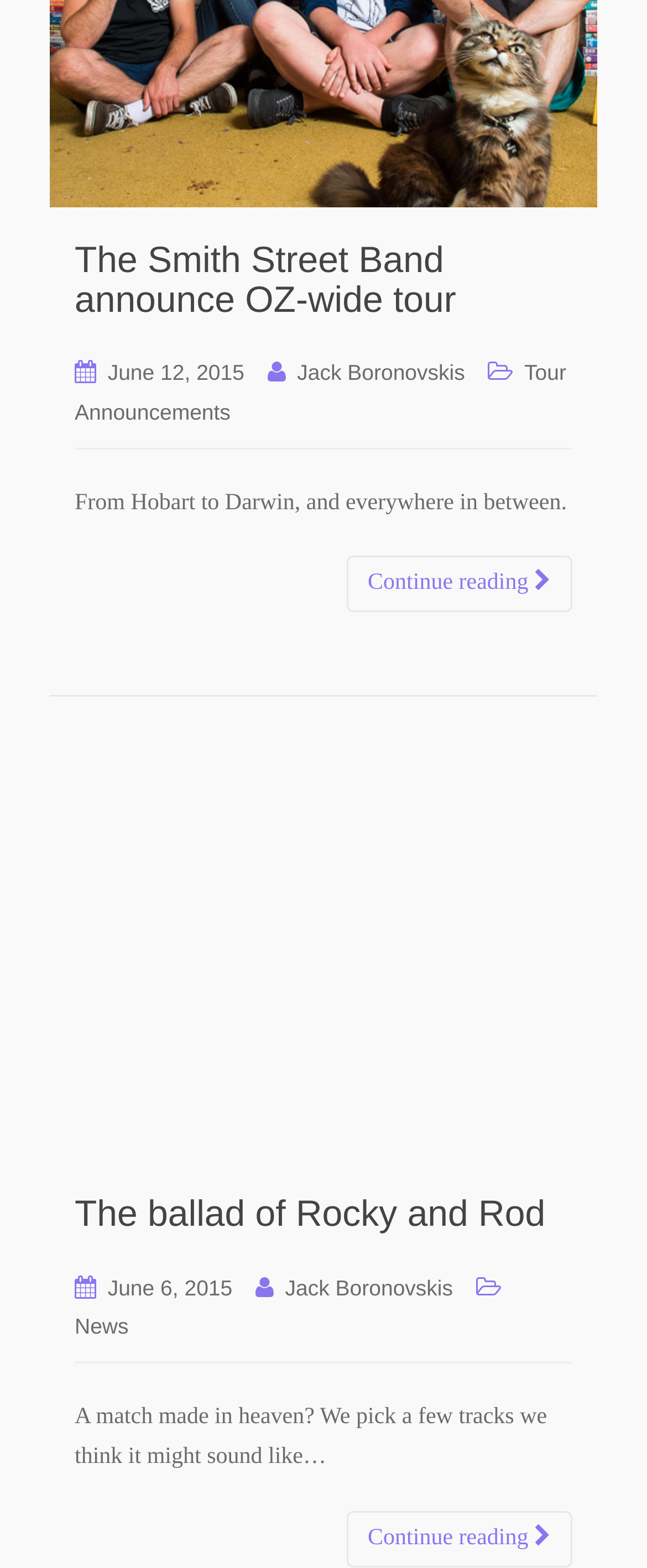Find the bounding box coordinates of the element's region that should be clicked in order to follow the given instruction: "Check the news from Jack Boronovskis". The coordinates should consist of four float numbers between 0 and 1, i.e., [left, top, right, bottom].

[0.459, 0.23, 0.719, 0.245]